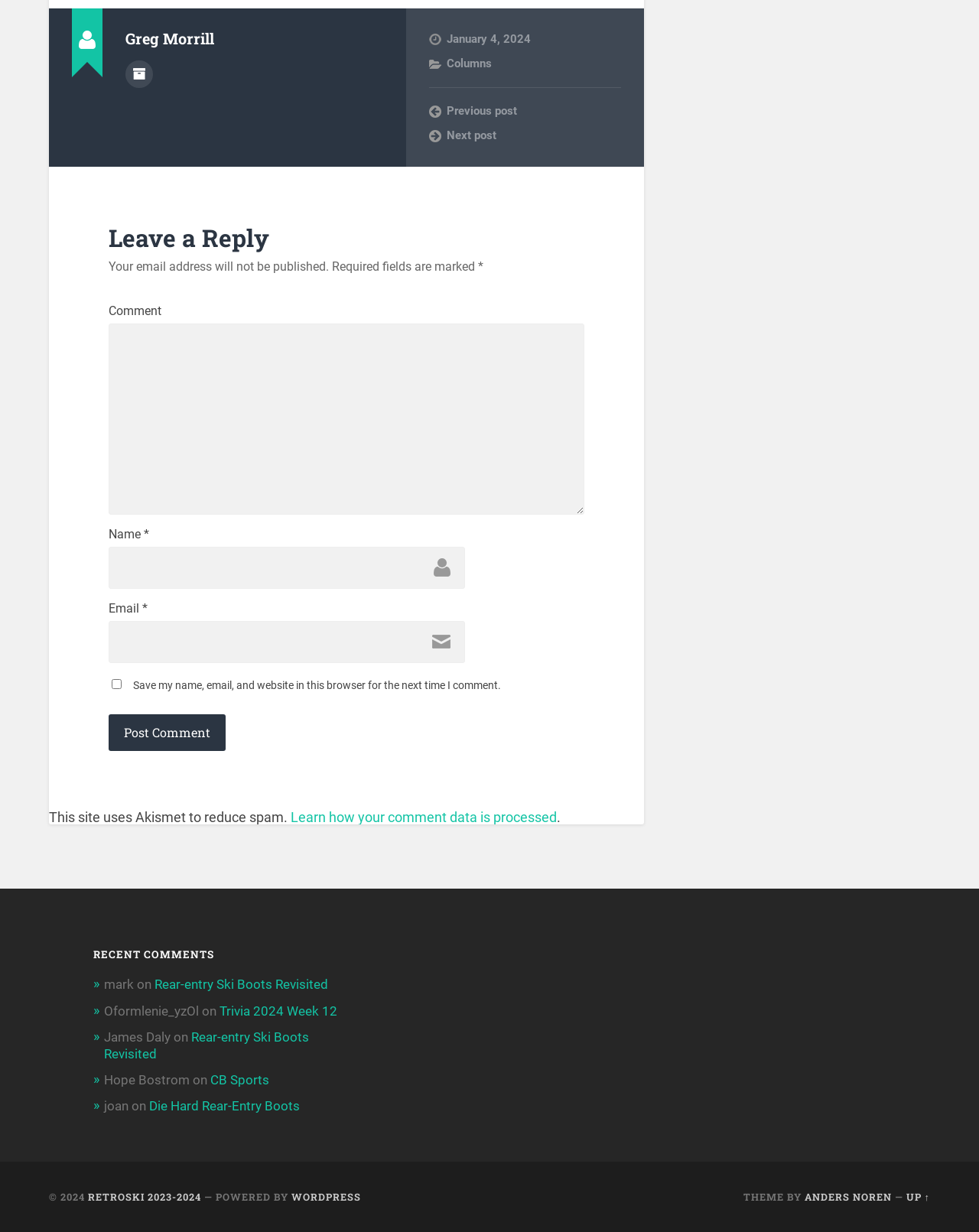Answer in one word or a short phrase: 
What is the theme provider?

Anders Noren